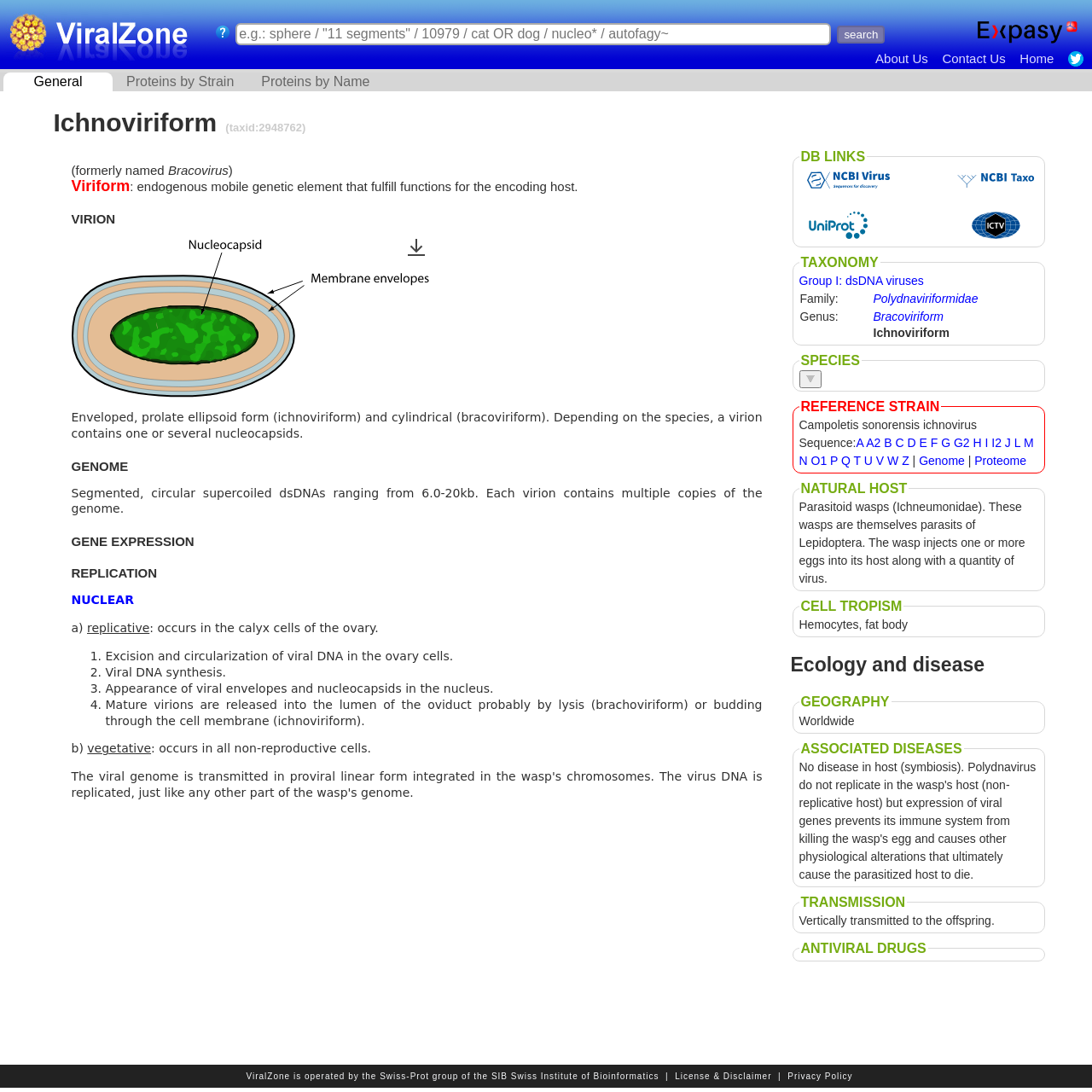Describe all the key features of the webpage in detail.

This webpage is a knowledge resource focused on understanding virus diversity, specifically the Ichnoviriform virus. At the top left, there is a link to "Viralzone" accompanied by an image. Next to it, there is a search bar with a "search help" link and a "search" button. On the top right, there are links to "SIB Swiss Institute of Bioinformatics", "ExPASy - SIB Bioinformatics Resource Portal", and other navigation links like "About Us", "Contact Us", "Home", and "twitter" with its corresponding image.

Below the navigation links, there are several sections of information. The first section is headed "Ichnoviriform (taxid:2948762)" and provides information about the virus, including its former name "Bracovirus" and a description of its characteristics. 

The next section is titled "VIRION" and describes the virion's structure and composition. It includes an image with a zooming and full-width view option. 

The following sections are headed "GENOME", "GENE EXPRESSION", and "REPLICATION", each providing detailed information about the virus's genome, gene expression, and replication processes.

The "REPLICATION" section is further divided into two parts: "NUCLEAR" and "CYTOPLASMIC". The "NUCLEAR" part describes the replication process in the nucleus, including a list of steps. The "CYTOPLASMIC" part is not explicitly mentioned, but it is implied to be the second part of the replication process.

On the right side of the page, there are three groups of links: "DB LINKS", "TAXONOMY", and "SPECIES". The "DB LINKS" group contains image links. The "TAXONOMY" group provides information about the virus's taxonomy, including its family and genus. The "SPECIES" group has a button with an image.

Finally, the "REFERENCE STRAIN" section provides information about the Campoletis sonorensis ichnovirus, including its sequence and related links.